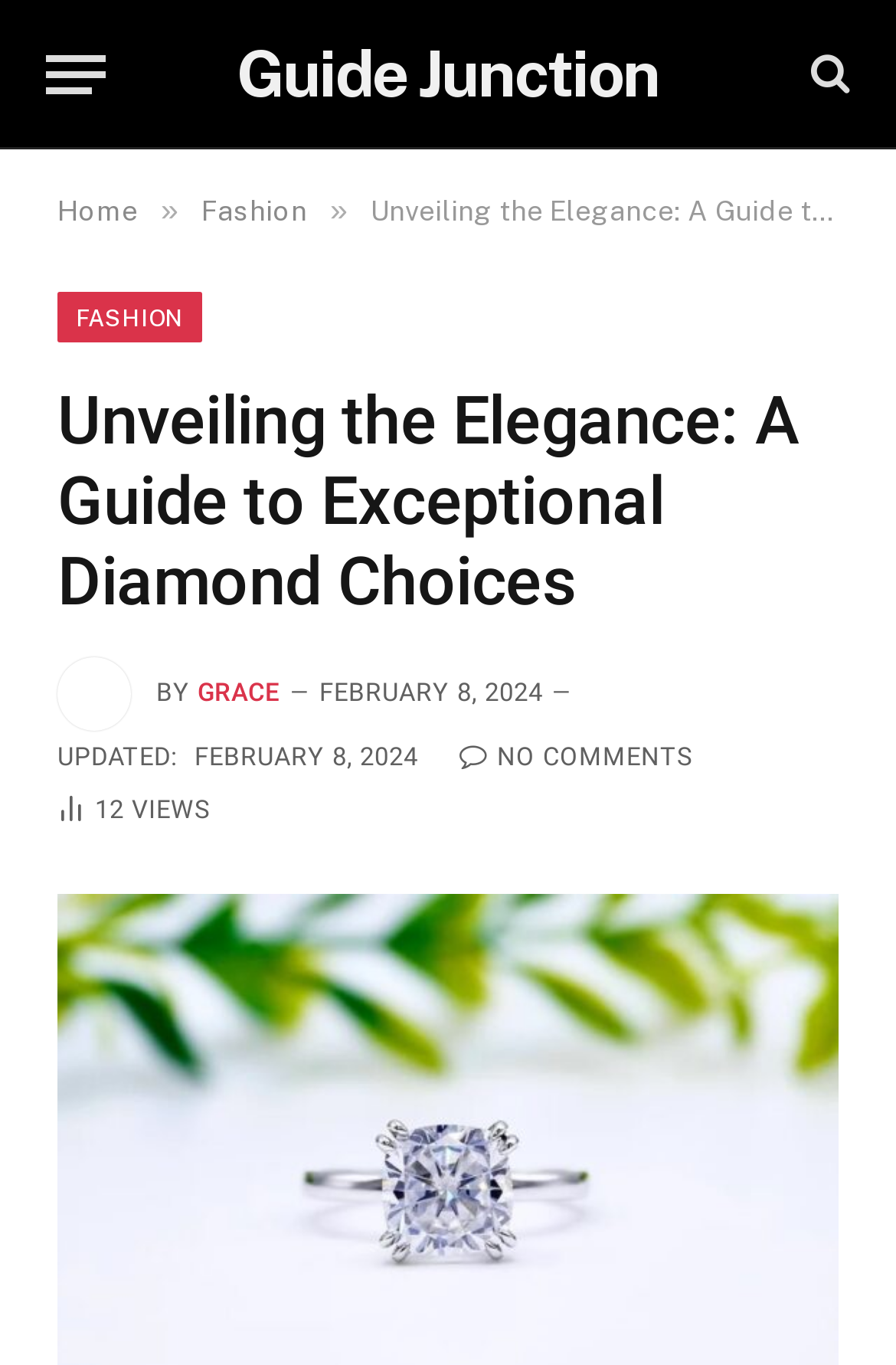Identify the bounding box of the UI component described as: "Fashion".

[0.225, 0.143, 0.343, 0.167]